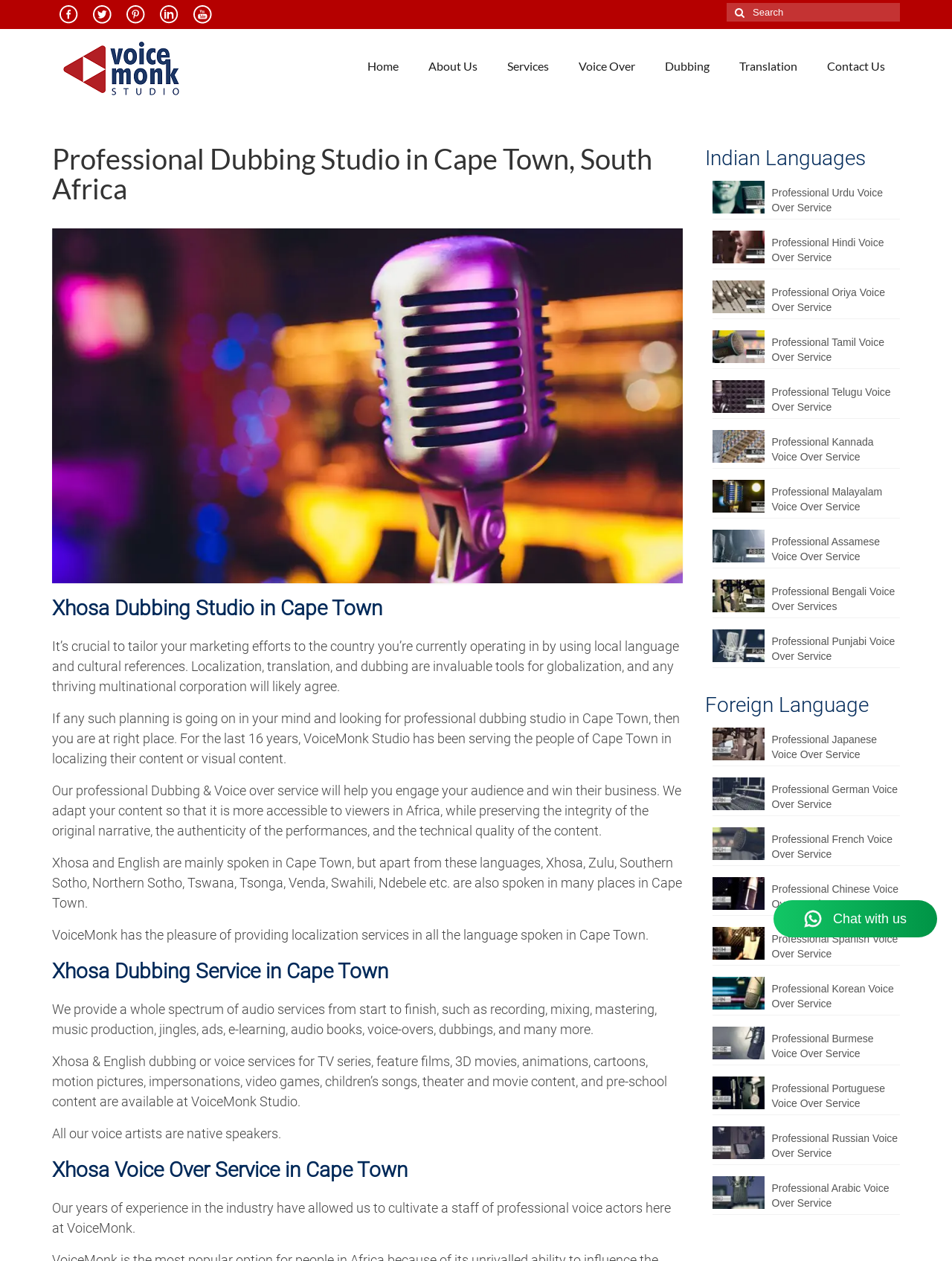Find and specify the bounding box coordinates that correspond to the clickable region for the instruction: "Click on VoiceMonk Studio".

[0.055, 0.032, 0.336, 0.078]